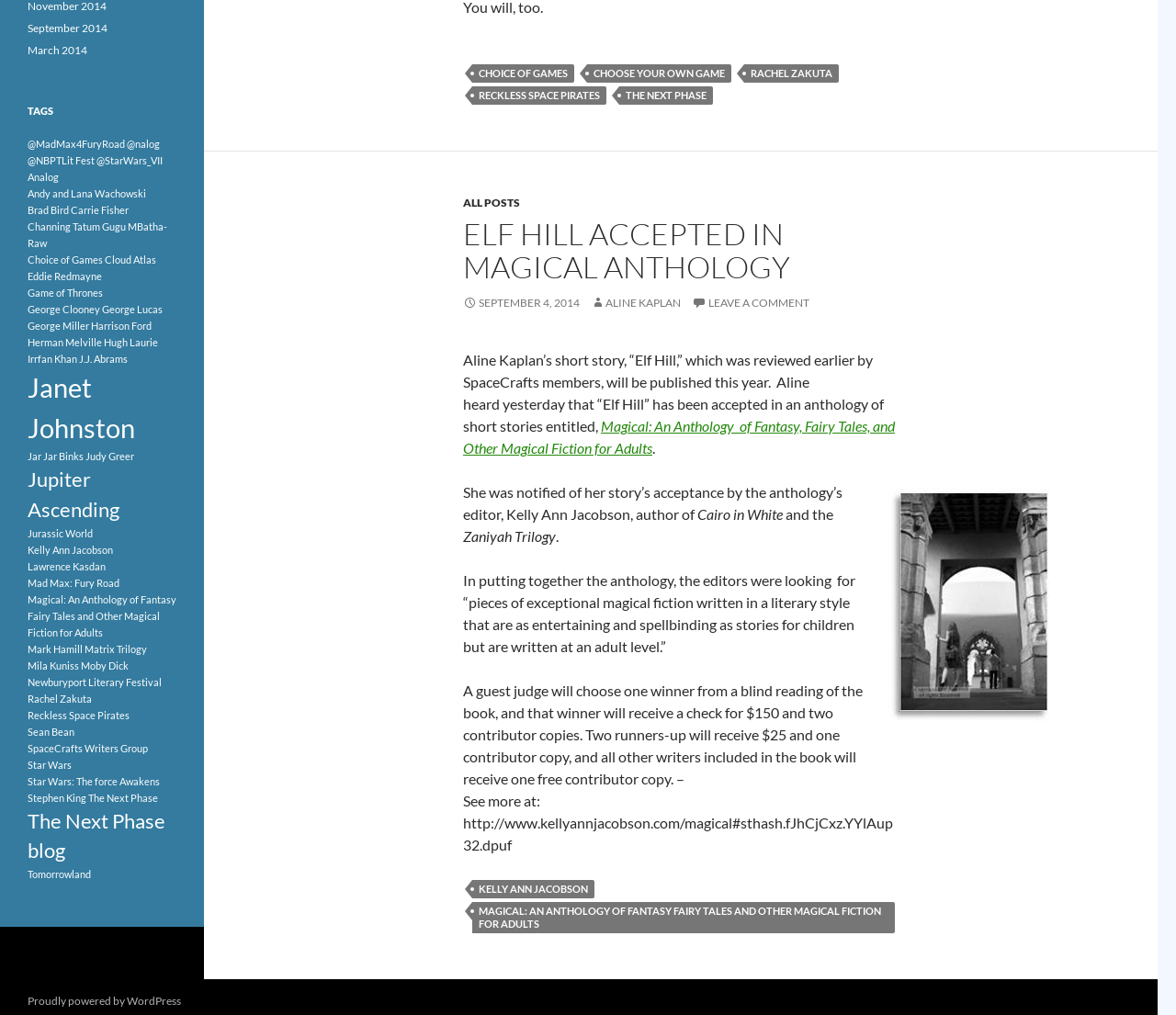Could you specify the bounding box coordinates for the clickable section to complete the following instruction: "Click on the 'September 2014' link"?

[0.023, 0.021, 0.091, 0.034]